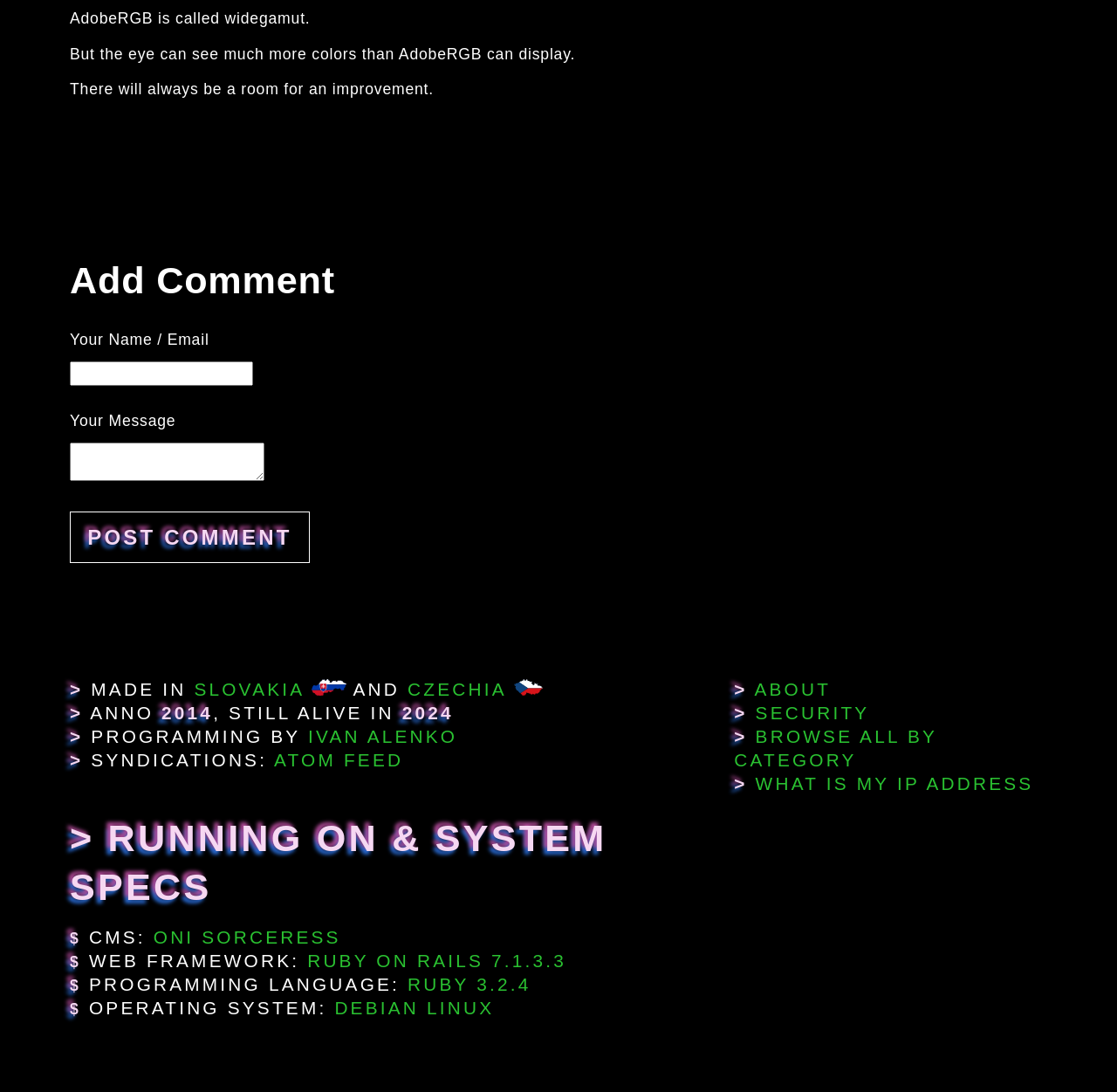Locate the bounding box of the UI element defined by this description: "name="commit" value="Post Comment"". The coordinates should be given as four float numbers between 0 and 1, formatted as [left, top, right, bottom].

[0.062, 0.47, 0.277, 0.517]